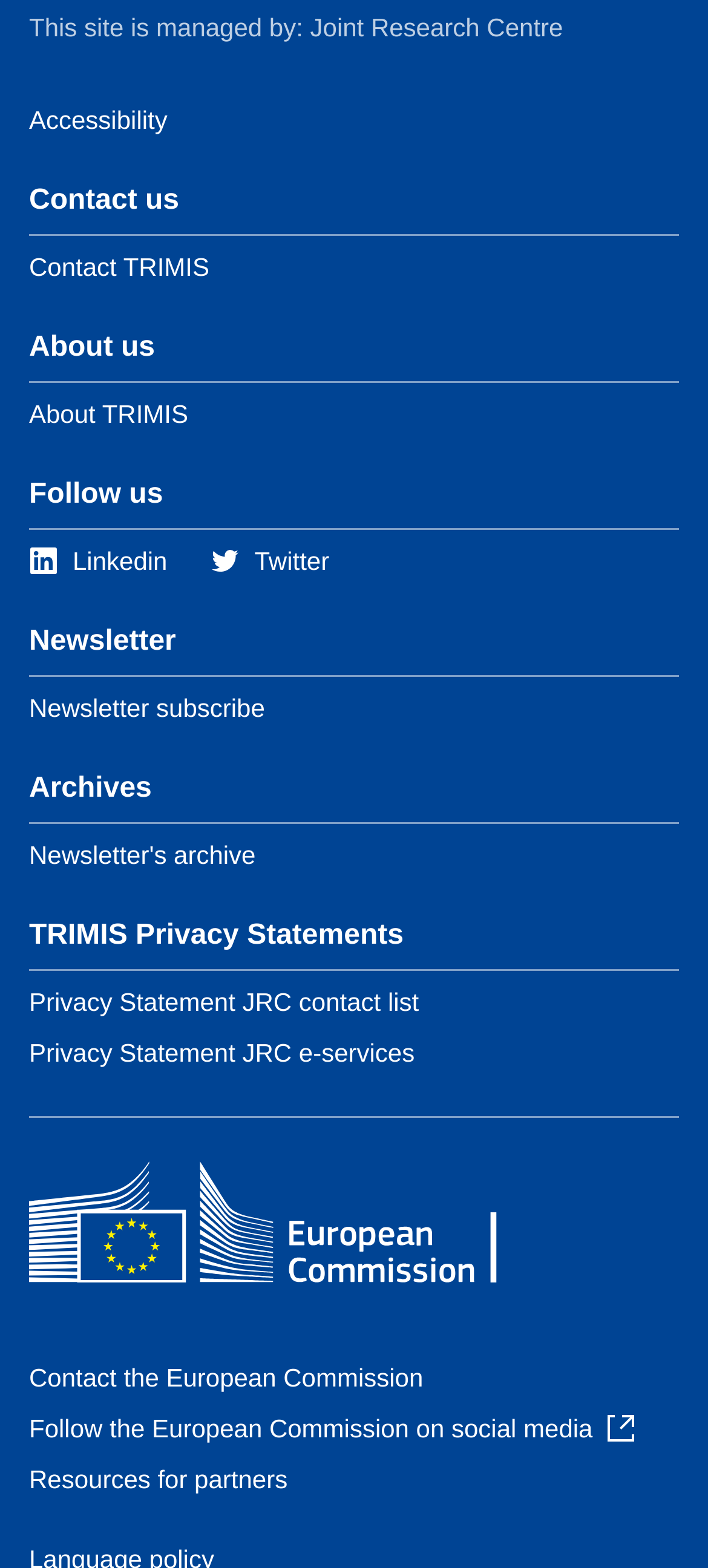Answer briefly with one word or phrase:
How many links are available to contact the European Commission?

2